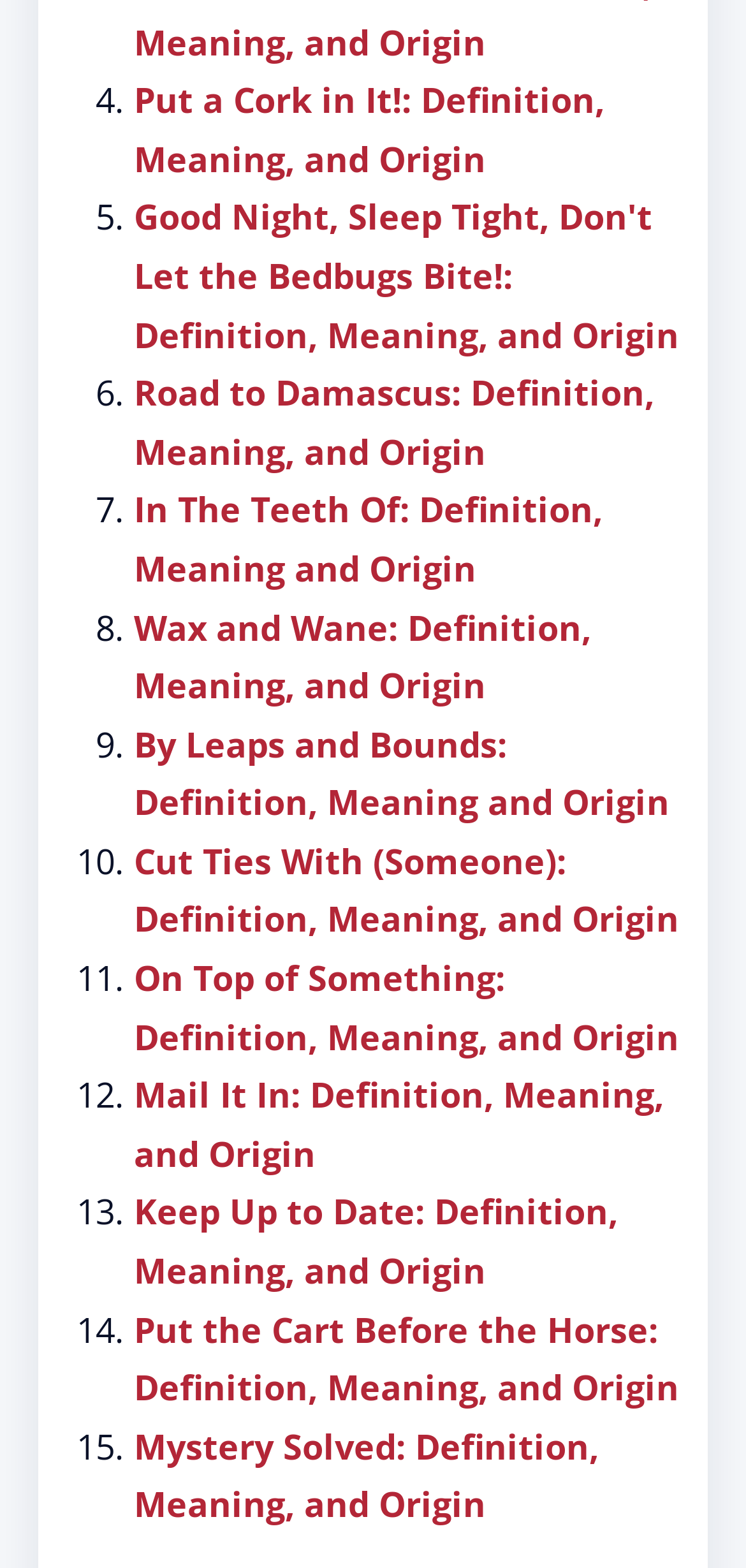Identify the bounding box coordinates of the region that should be clicked to execute the following instruction: "Search for something".

None